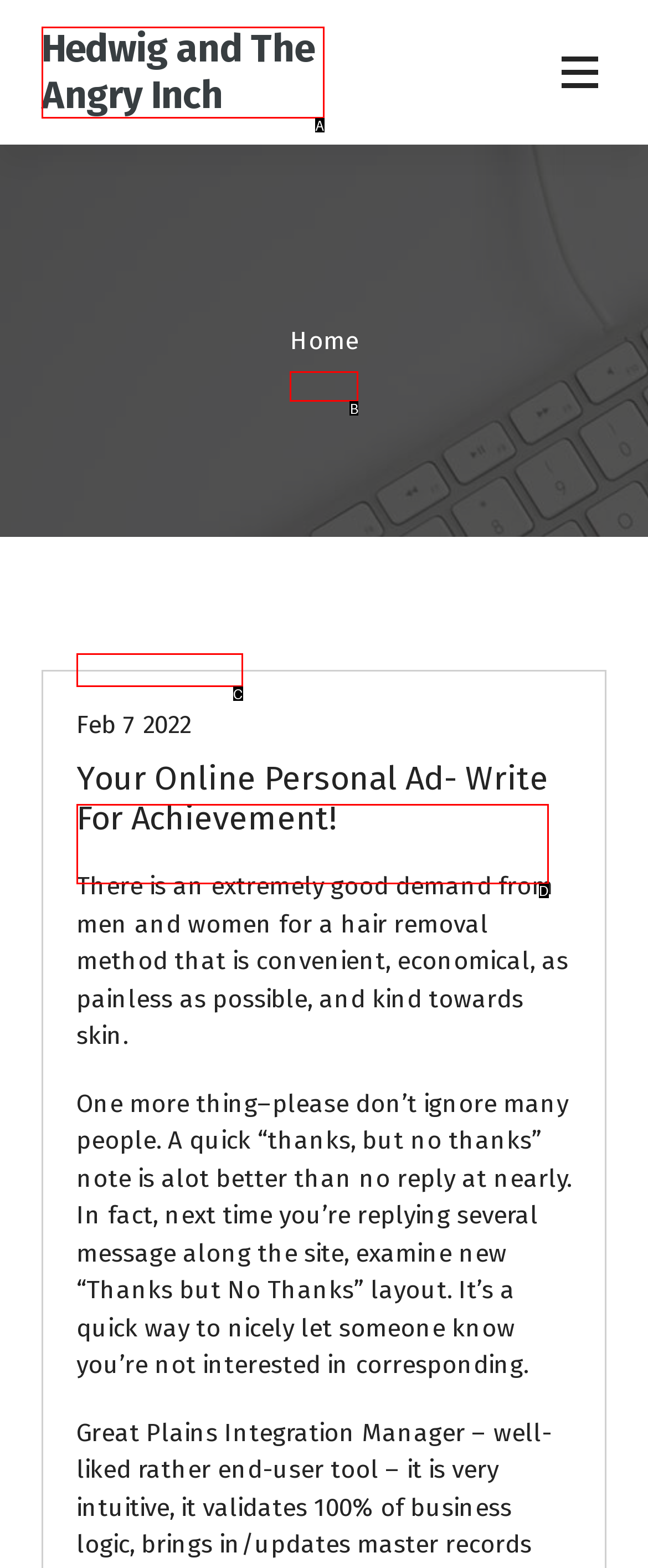Please provide the letter of the UI element that best fits the following description: Miscellaneous
Respond with the letter from the given choices only.

C